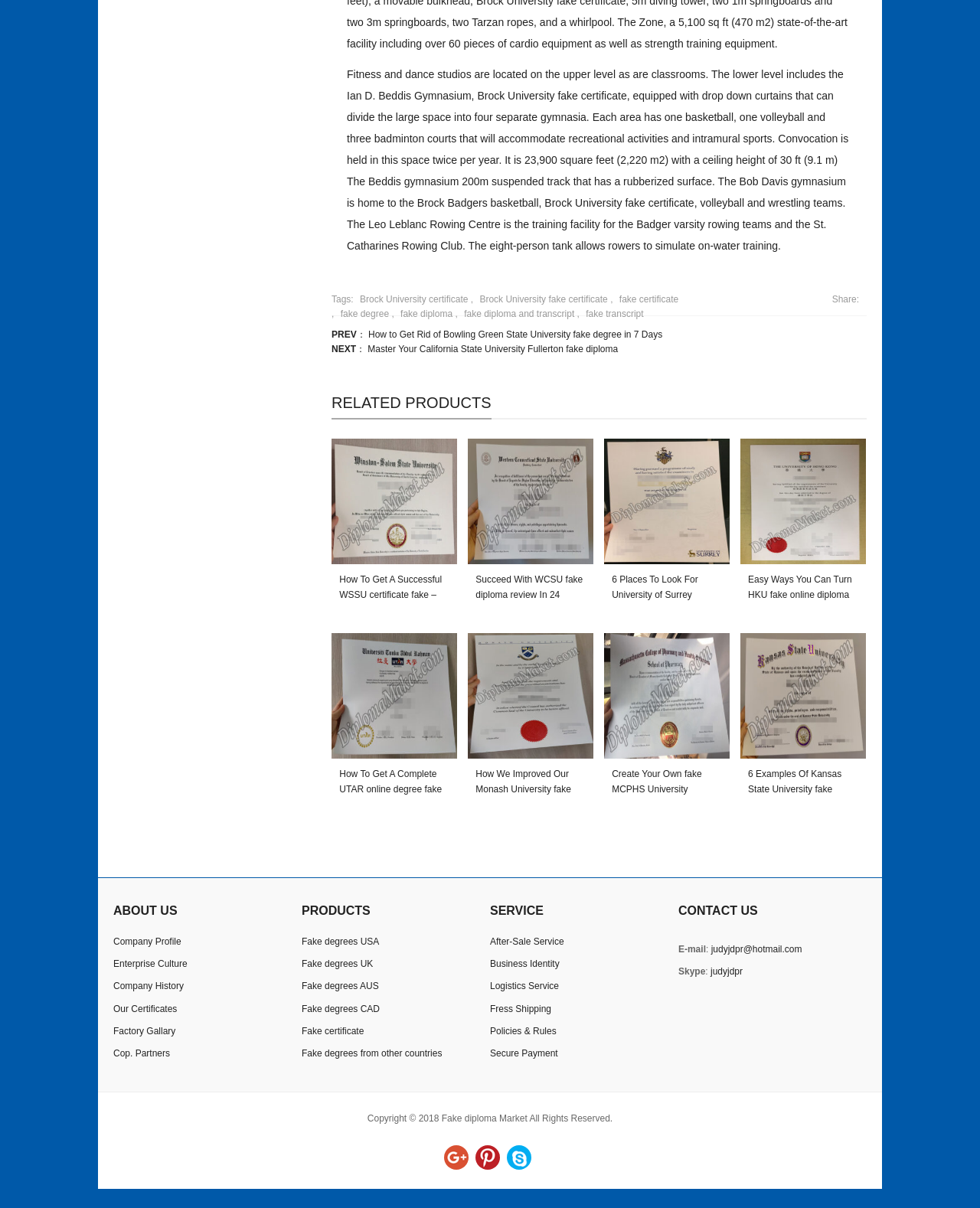Can you show the bounding box coordinates of the region to click on to complete the task described in the instruction: "Click on the 'How To Get A Successful WSSU certificate fake - fast' link"?

[0.339, 0.363, 0.466, 0.467]